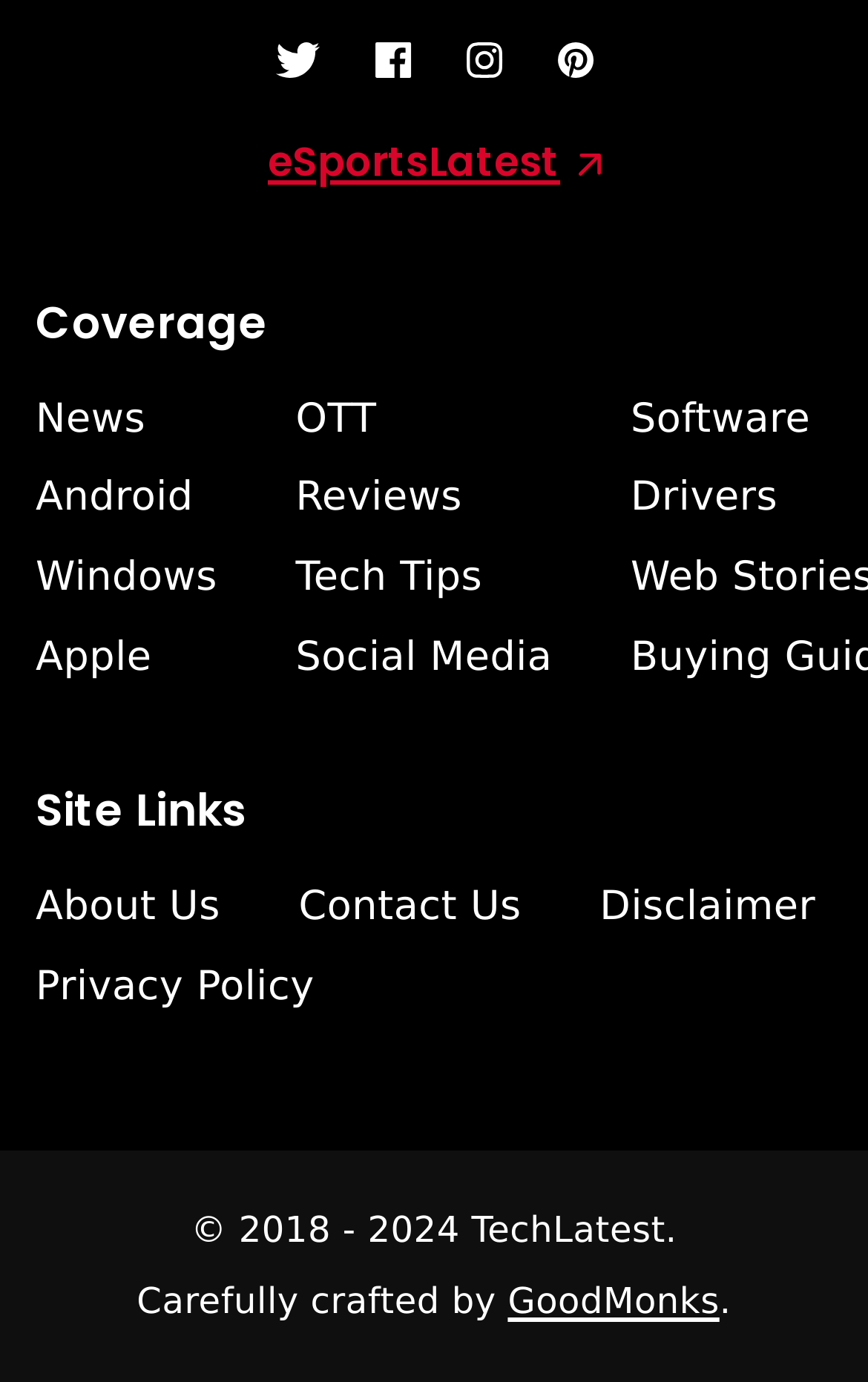Using the format (top-left x, top-left y, bottom-right x, bottom-right y), provide the bounding box coordinates for the described UI element. All values should be floating point numbers between 0 and 1: Windows

[0.041, 0.403, 0.25, 0.435]